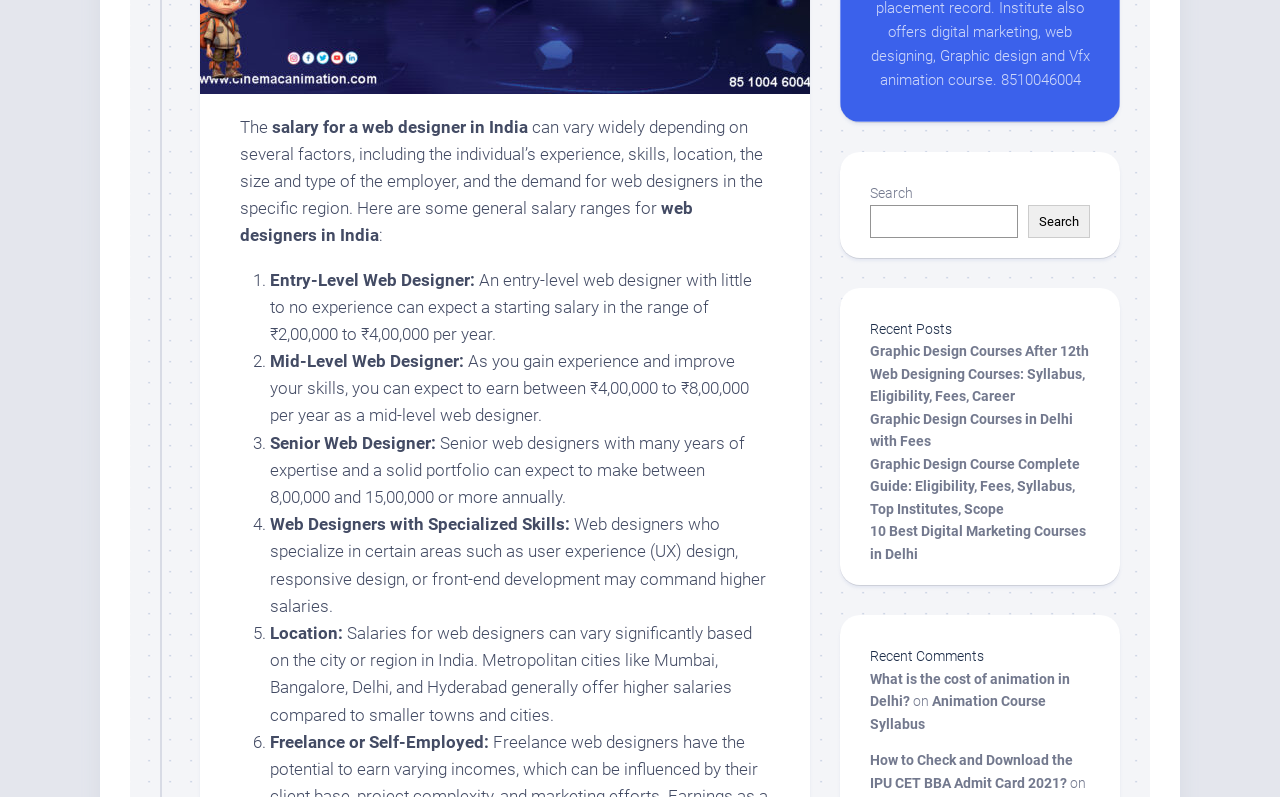From the webpage screenshot, identify the region described by Graphic Design Courses After 12th. Provide the bounding box coordinates as (top-left x, top-left y, bottom-right x, bottom-right y), with each value being a floating point number between 0 and 1.

[0.68, 0.431, 0.851, 0.451]